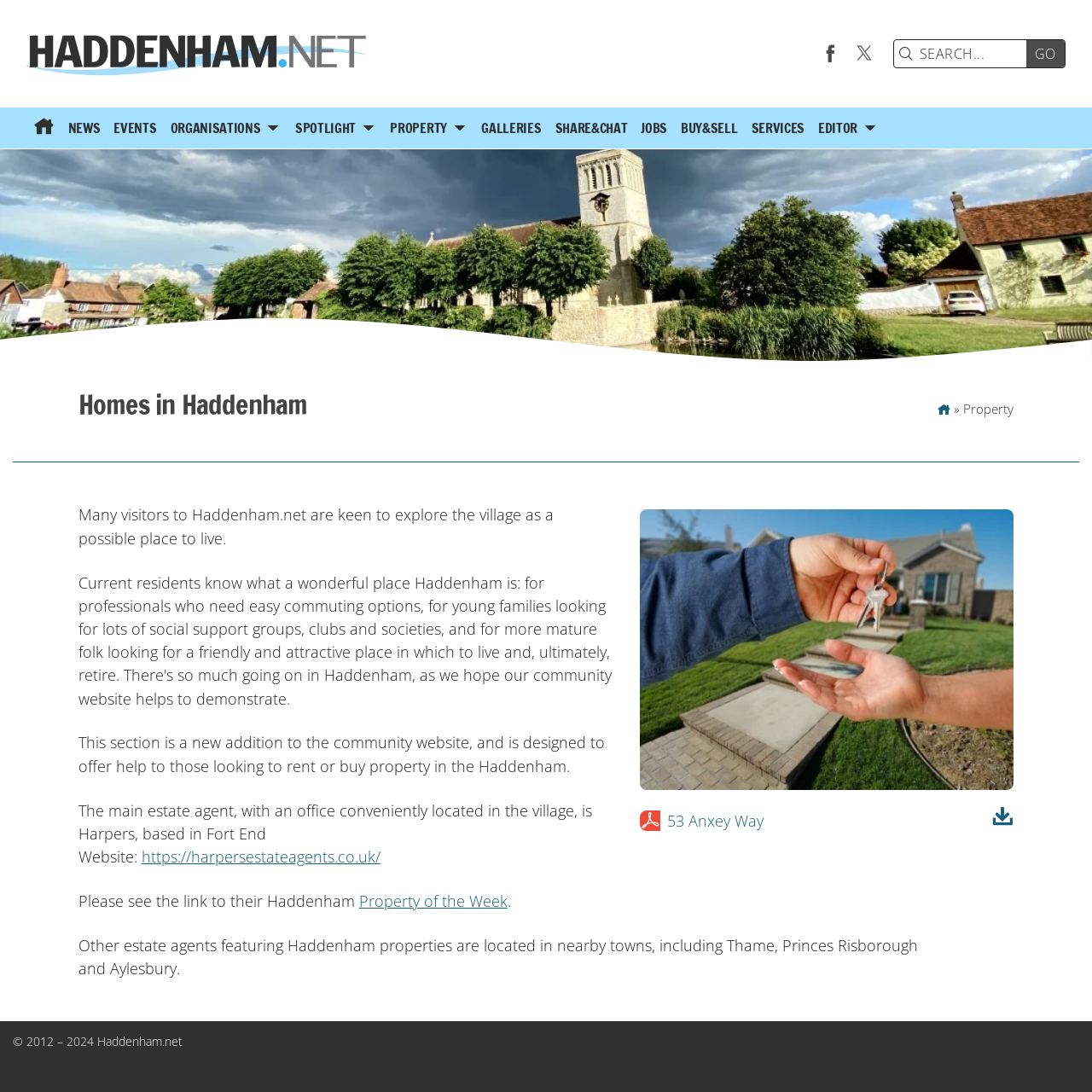Bounding box coordinates should be in the format (top-left x, top-left y, bottom-right x, bottom-right y) and all values should be floating point numbers between 0 and 1. Determine the bounding box coordinate for the UI element described as: aria-label="Home" title="Home"

[0.024, 0.098, 0.056, 0.136]